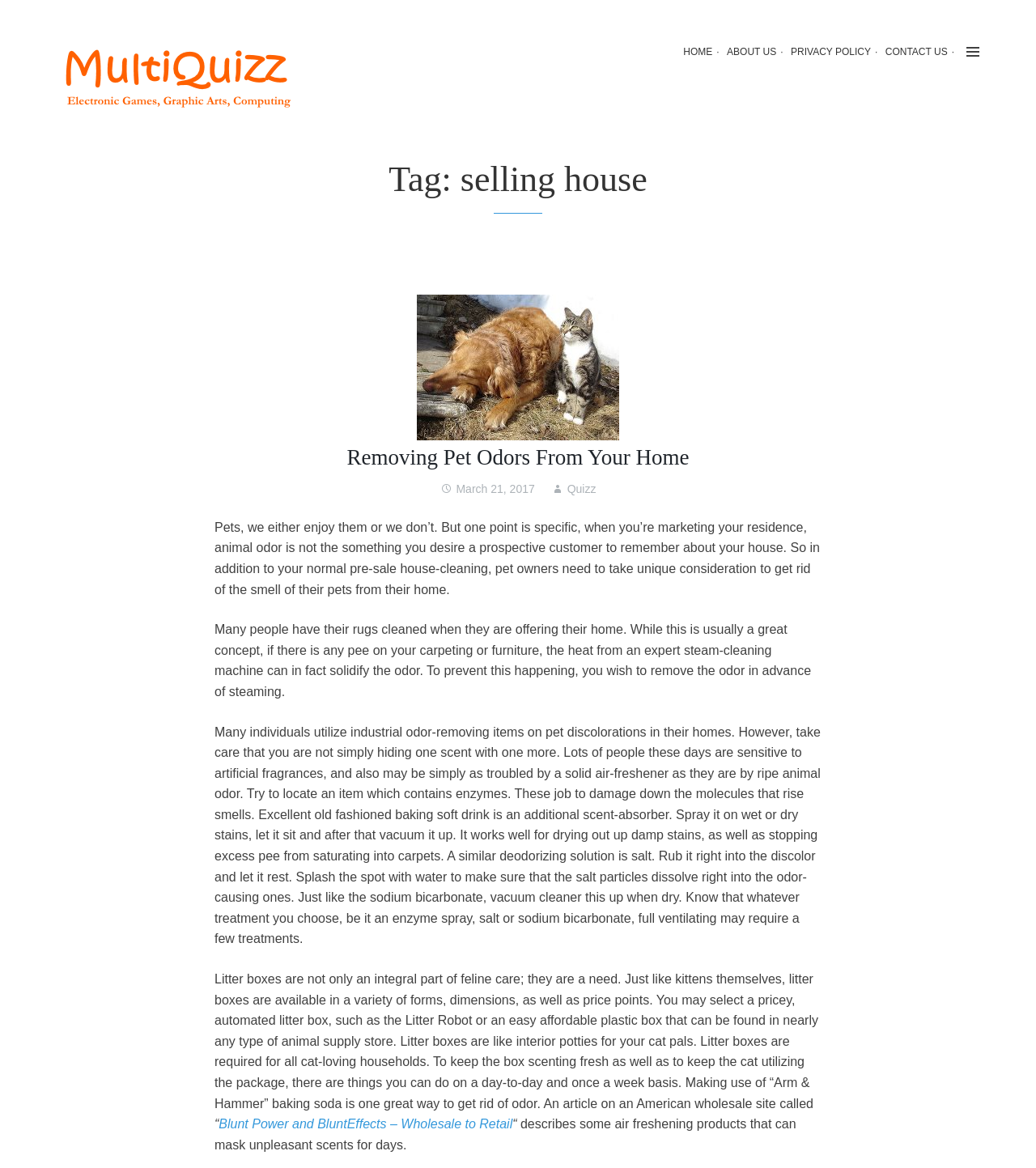What is the main topic of the webpage?
Answer briefly with a single word or phrase based on the image.

selling house